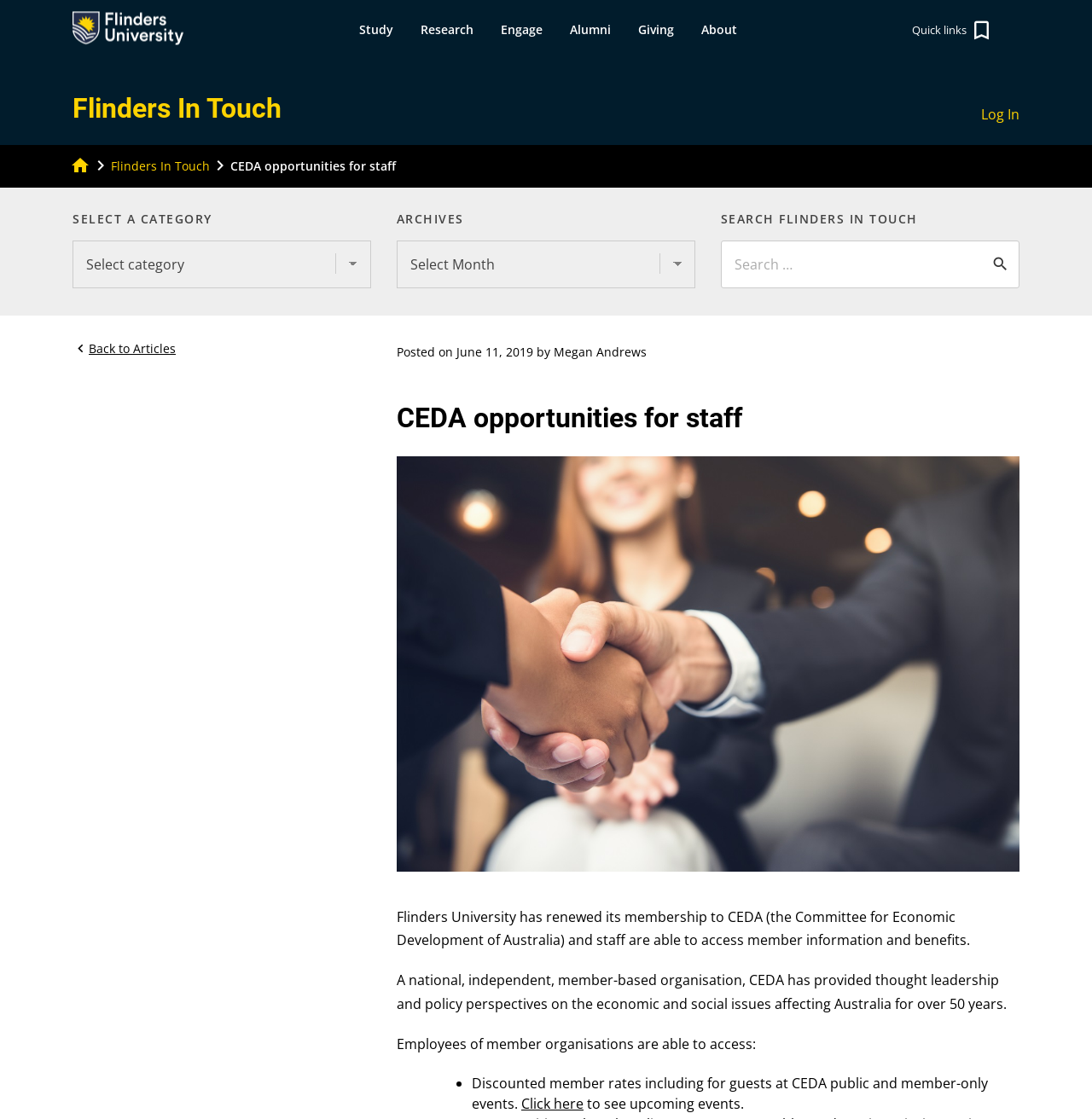Identify the bounding box coordinates of the HTML element based on this description: "June 11, 2019".

[0.418, 0.307, 0.488, 0.322]